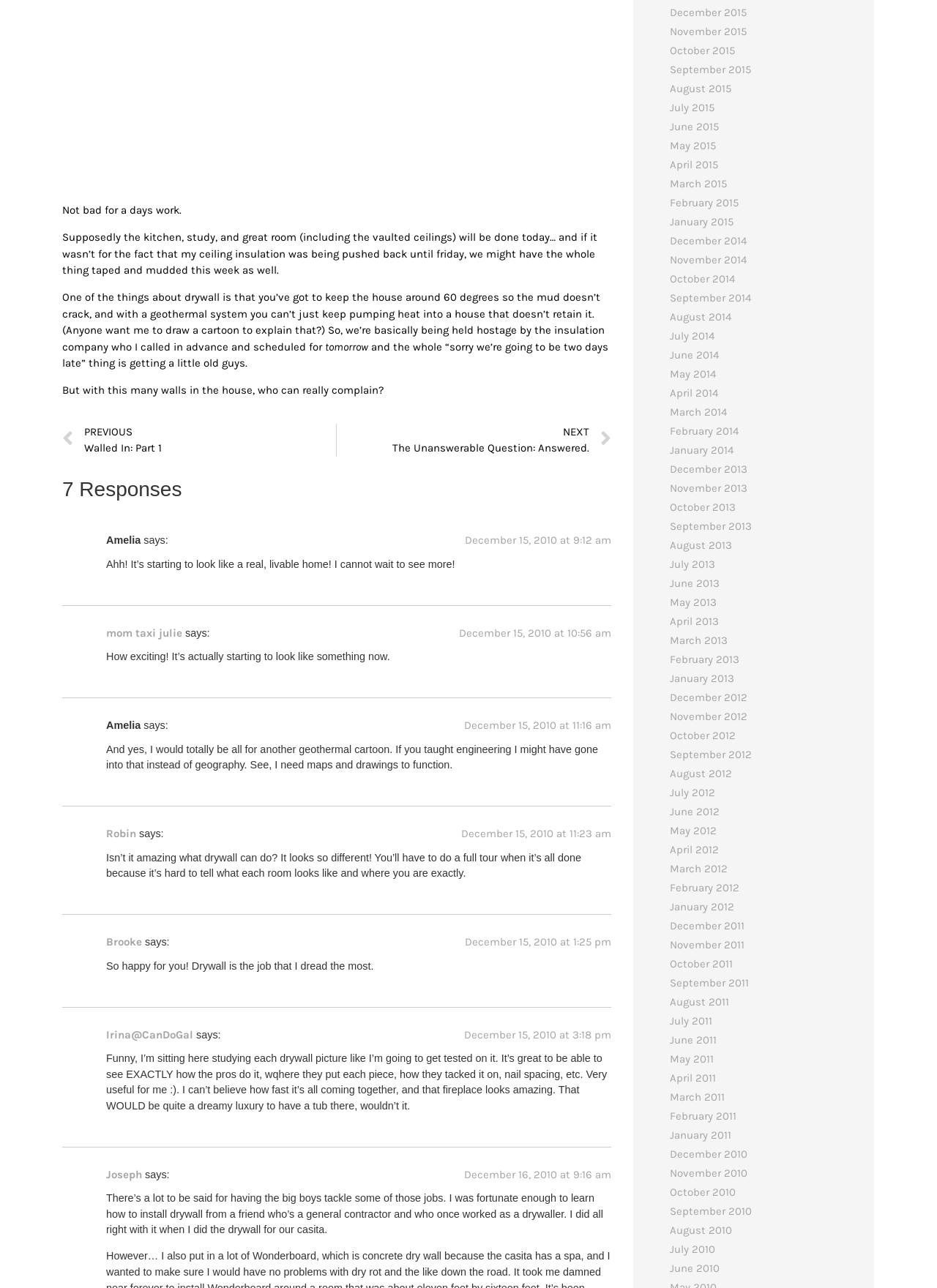Pinpoint the bounding box coordinates for the area that should be clicked to perform the following instruction: "read the poem about Mr. Mischief".

None